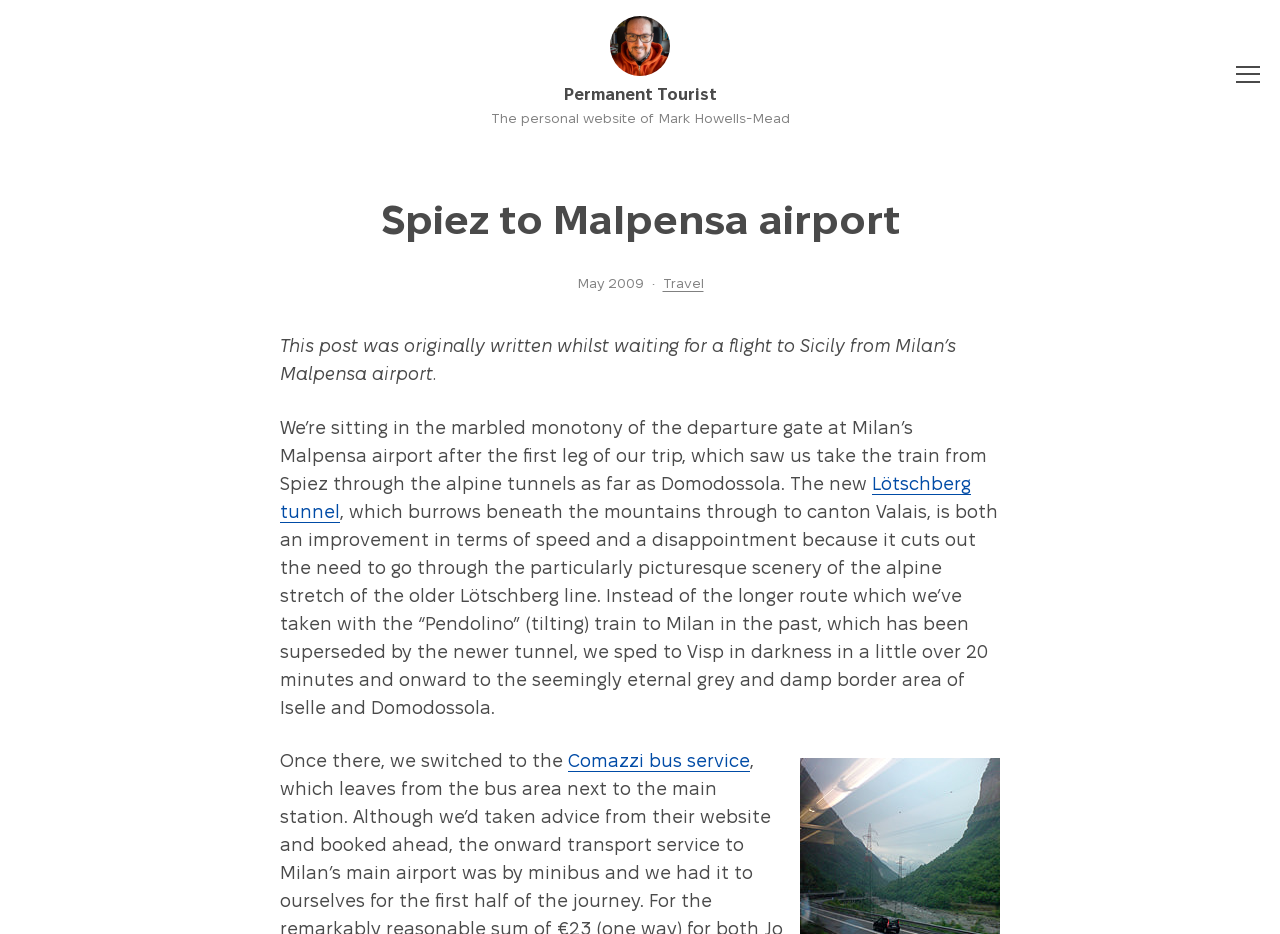Use the information in the screenshot to answer the question comprehensively: What is the name of the bus service mentioned?

The name of the bus service is obtained from the link 'Comazzi bus service' which is mentioned in the text describing the journey from Domodossola to Milan.